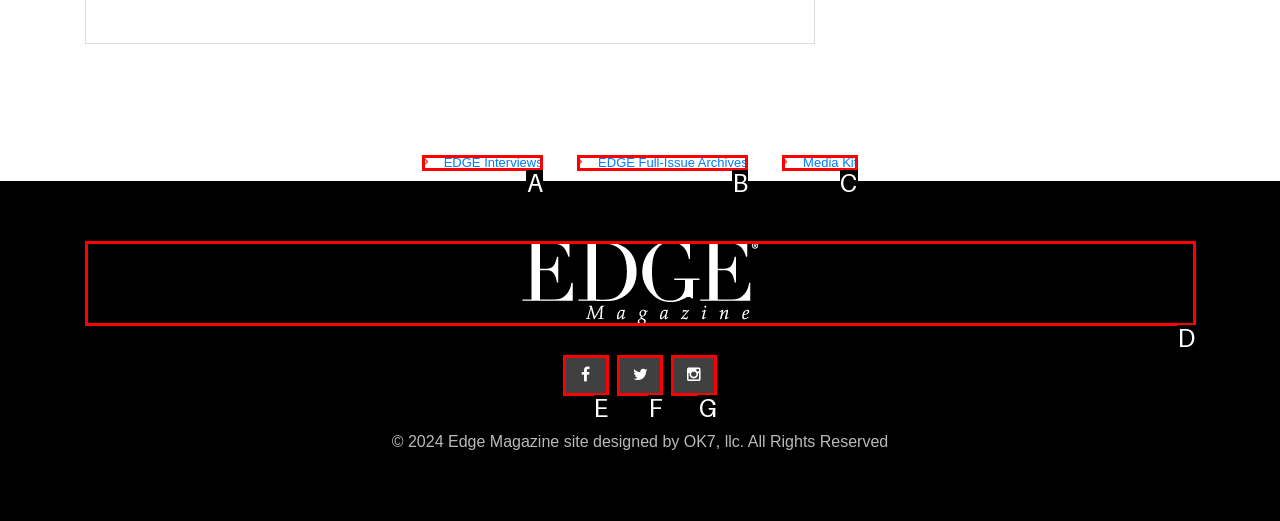Based on the description: title="instagram"
Select the letter of the corresponding UI element from the choices provided.

G